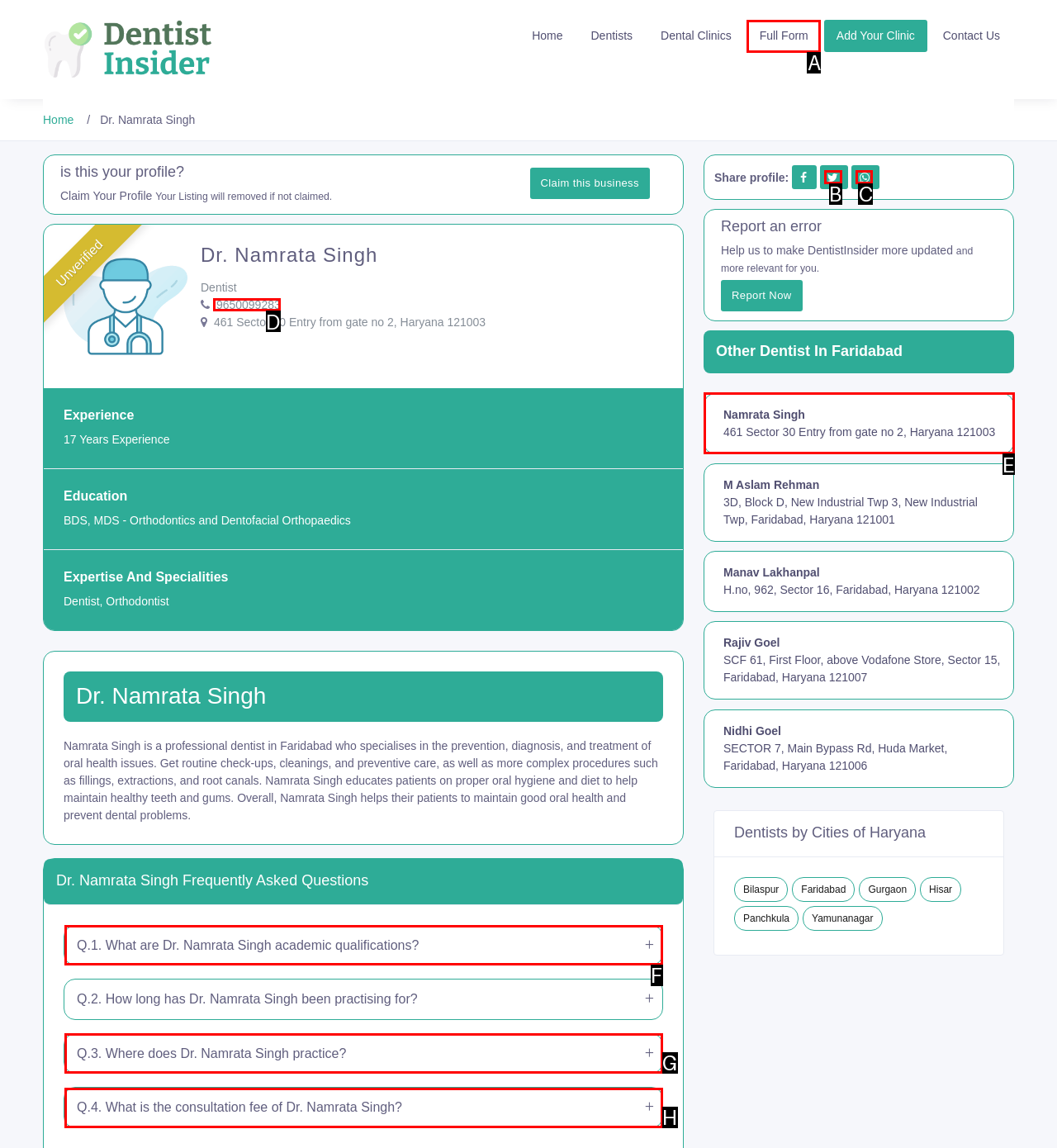Select the appropriate HTML element to click for the following task: Get Dr. Namrata Singh's contact number
Answer with the letter of the selected option from the given choices directly.

D